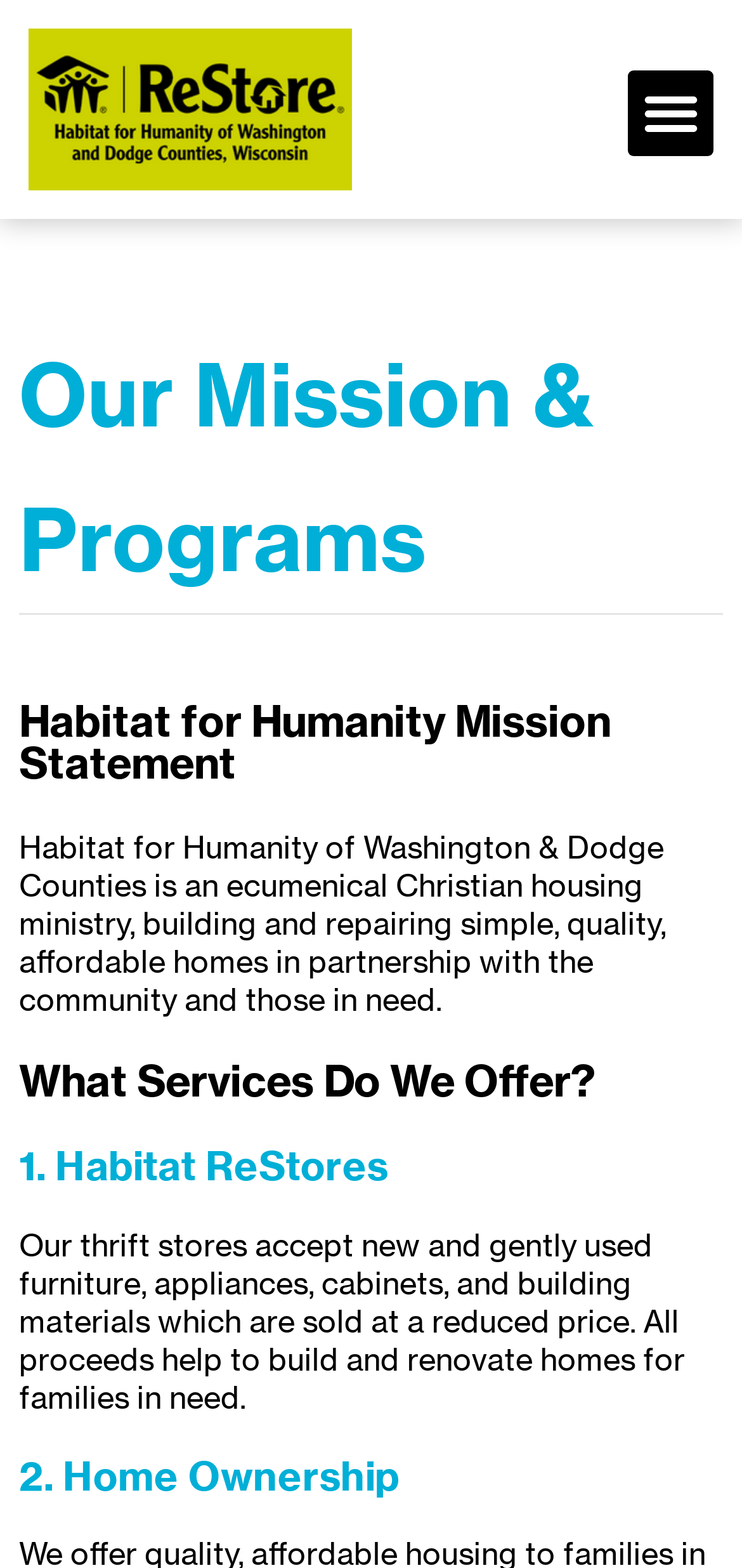Please examine the image and provide a detailed answer to the question: What is the second service offered by Habitat for Humanity?

By analyzing the webpage structure, specifically the heading elements, we can see that the second service offered by Habitat for Humanity is Home Ownership, as indicated by the heading element with the text '2. Home Ownership'.